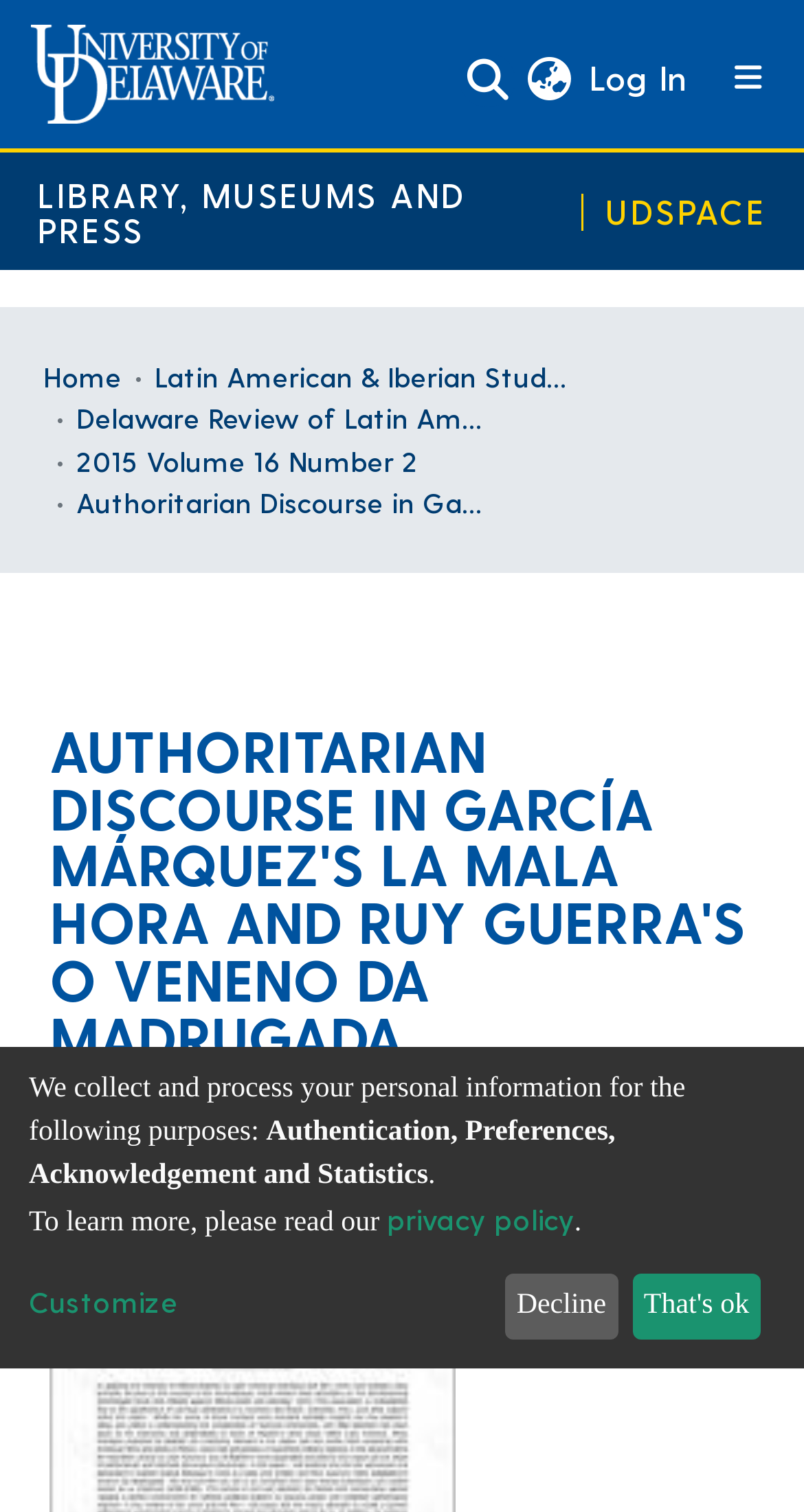Identify and provide the bounding box for the element described by: "Latin American & Iberian Studies".

[0.192, 0.236, 0.705, 0.263]